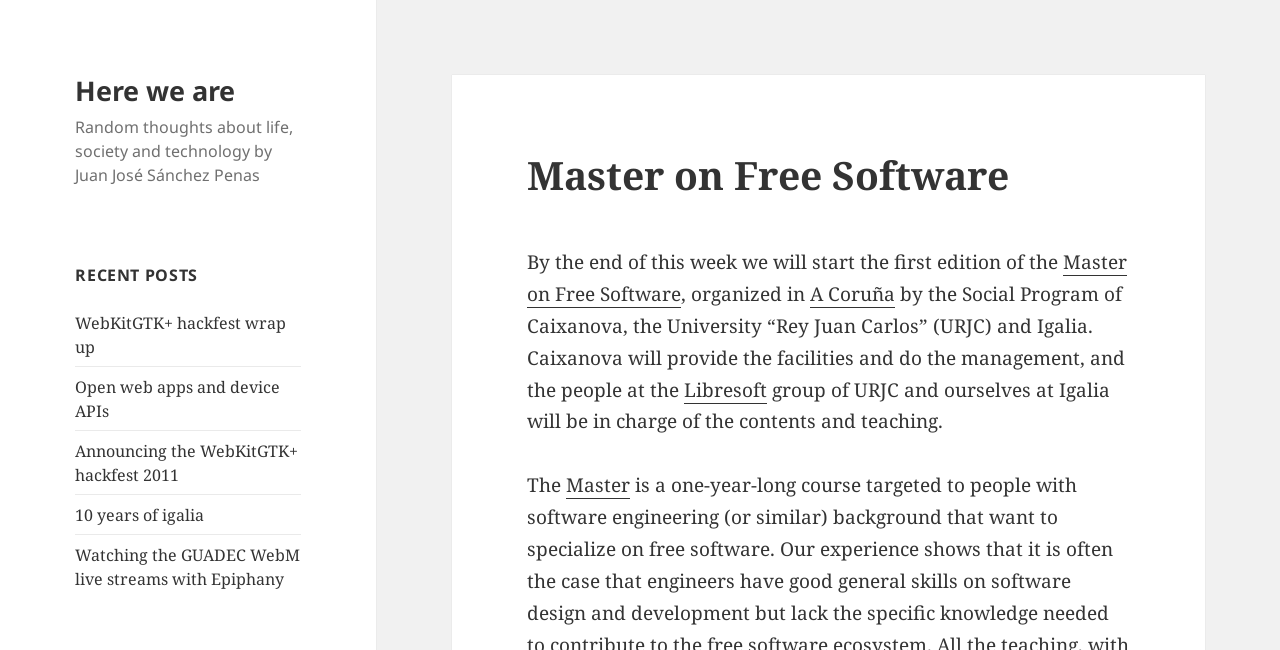Specify the bounding box coordinates of the element's area that should be clicked to execute the given instruction: "View 'WebKitGTK+ hackfest wrap up'". The coordinates should be four float numbers between 0 and 1, i.e., [left, top, right, bottom].

[0.059, 0.479, 0.224, 0.55]